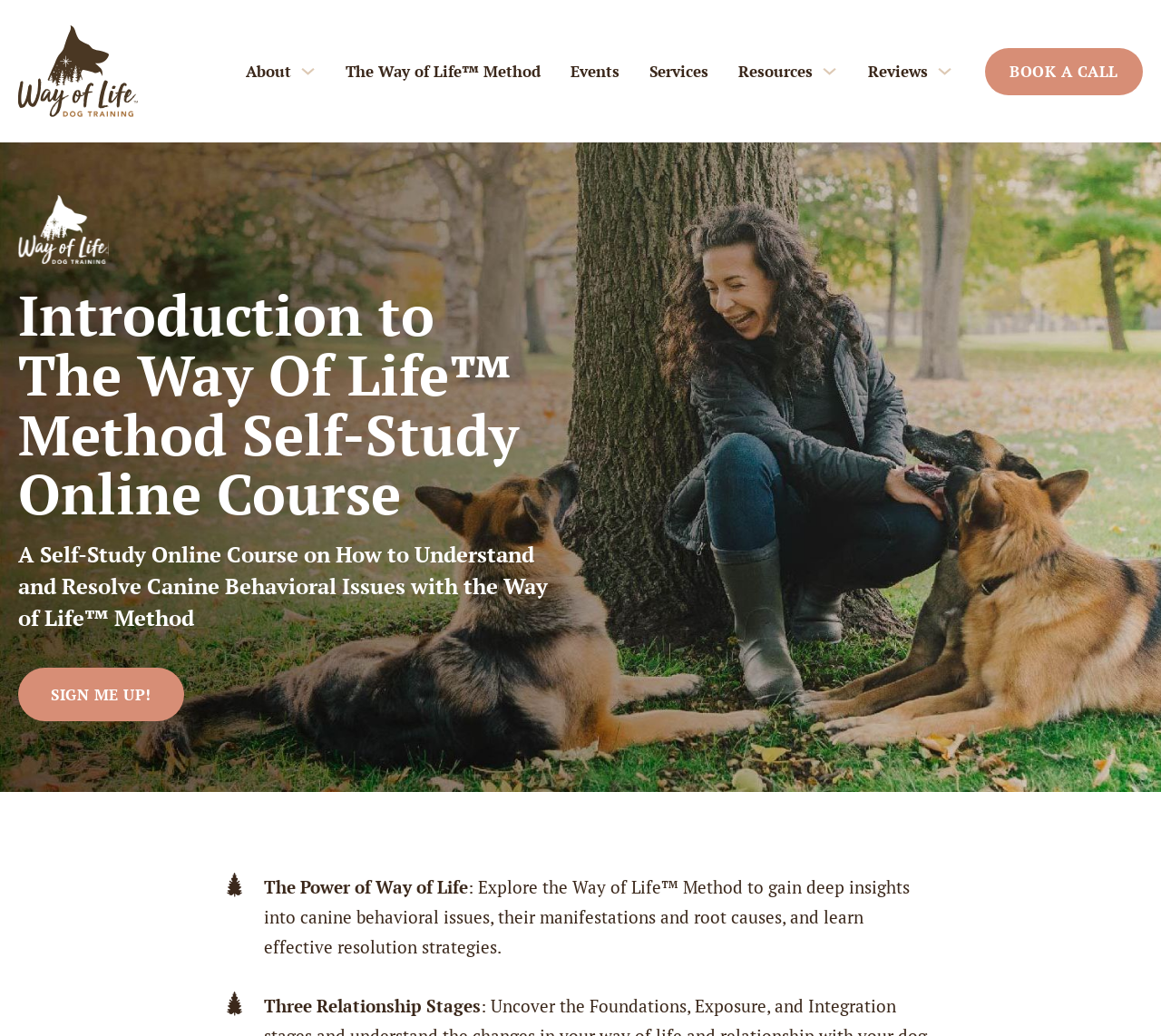What is the name of the dog training method?
Craft a detailed and extensive response to the question.

Based on the webpage, the name of the dog training method is 'The Way of Life' which is mentioned in the heading 'Introduction to The Way Of Life™ Method Self-Study Online Course' and also in the link 'The Way of Life™ Method'.